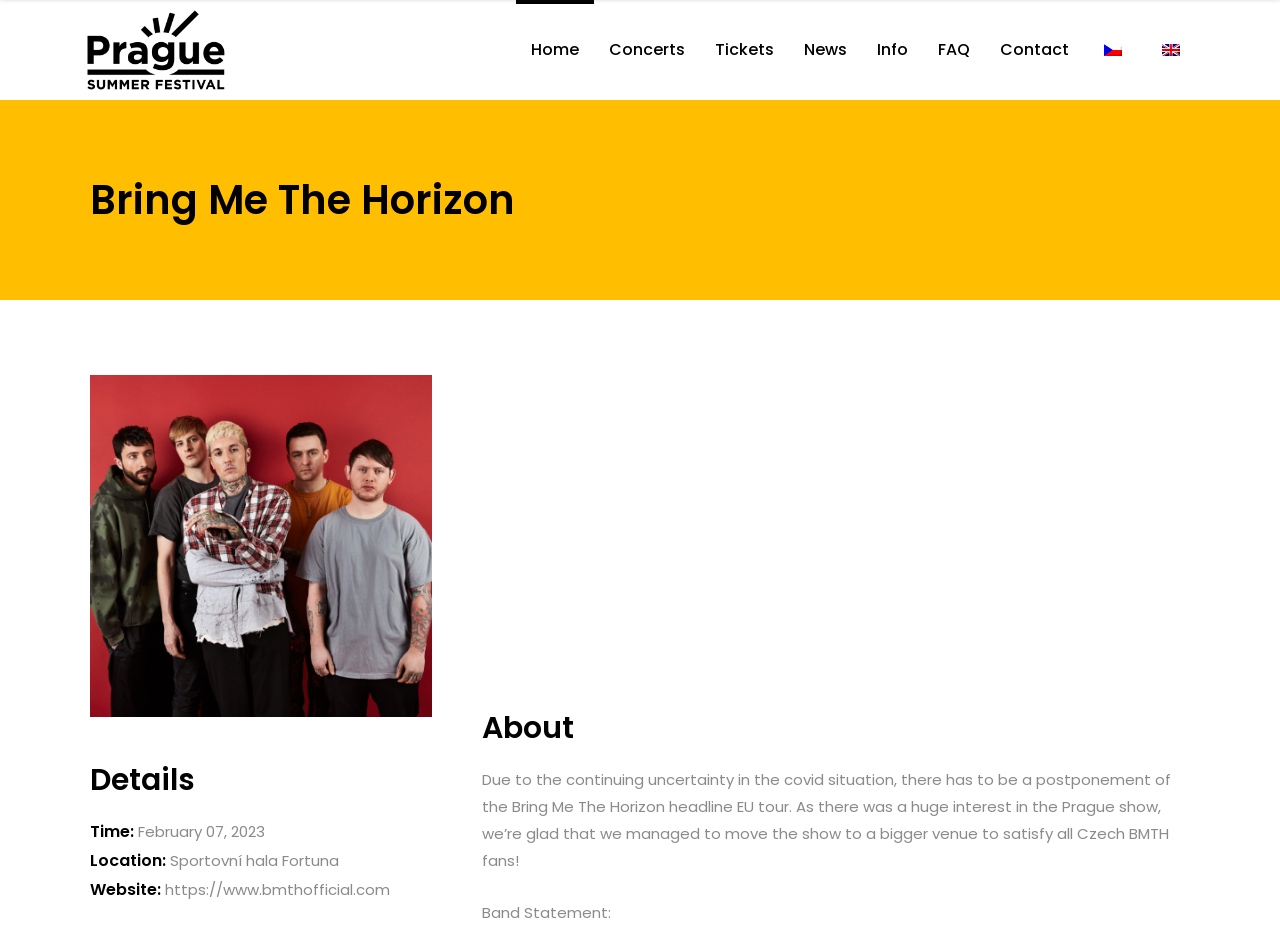Please specify the coordinates of the bounding box for the element that should be clicked to carry out this instruction: "Subscribe to our channels". The coordinates must be four float numbers between 0 and 1, formatted as [left, top, right, bottom].

None